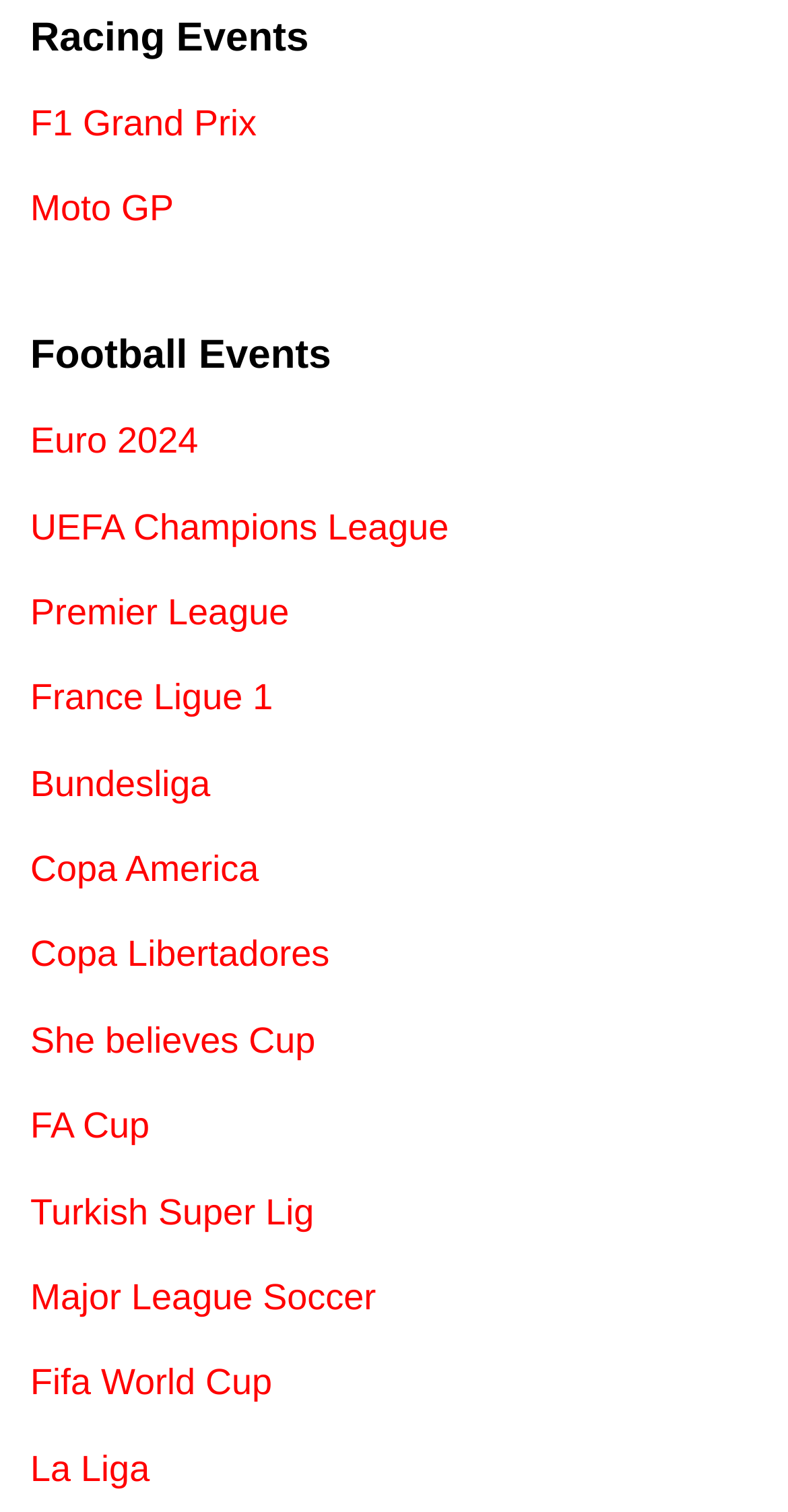Please specify the bounding box coordinates of the clickable region necessary for completing the following instruction: "Browse Premier League". The coordinates must consist of four float numbers between 0 and 1, i.e., [left, top, right, bottom].

[0.038, 0.391, 0.367, 0.418]